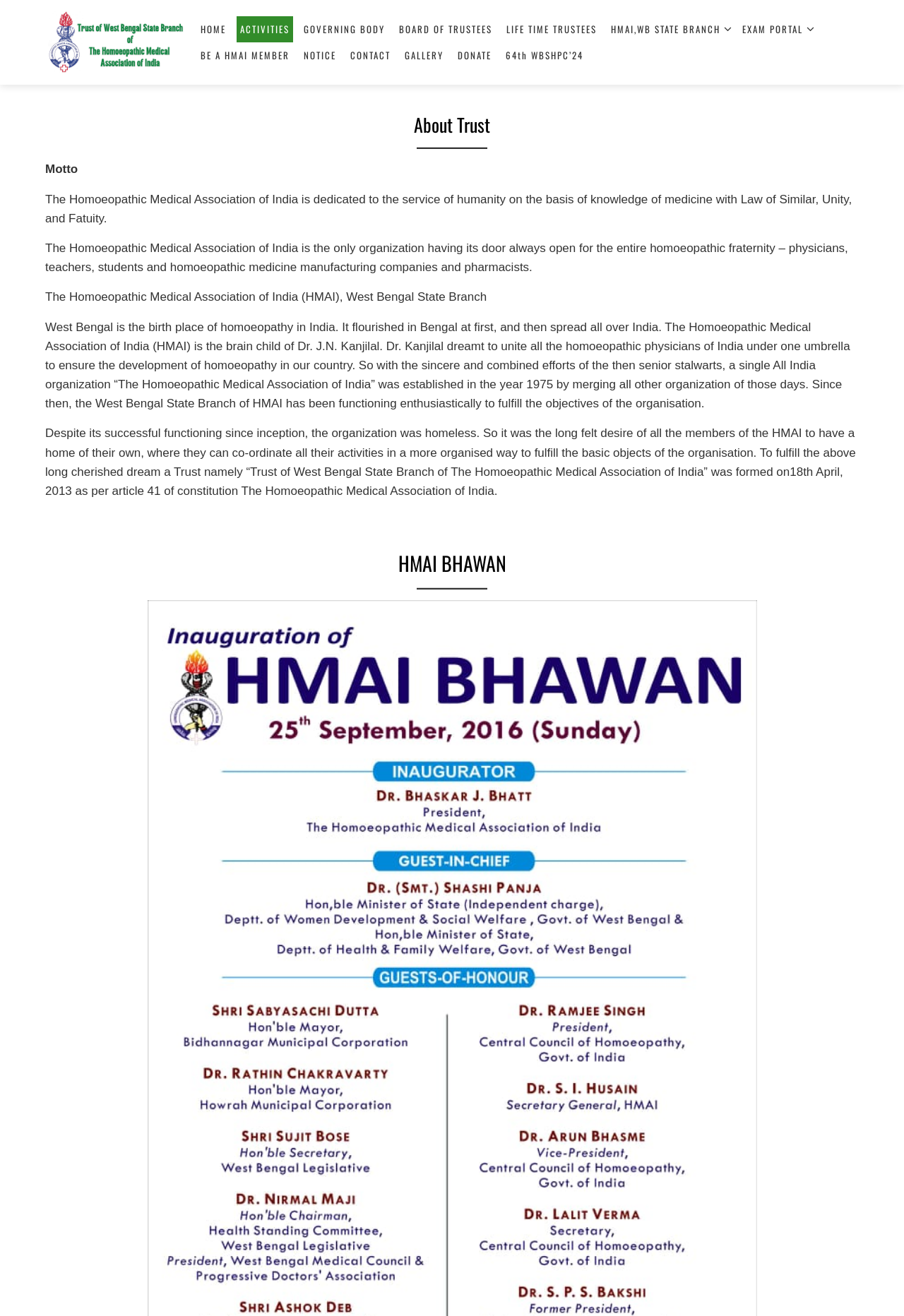Point out the bounding box coordinates of the section to click in order to follow this instruction: "Click on the HOME link".

[0.218, 0.013, 0.254, 0.032]